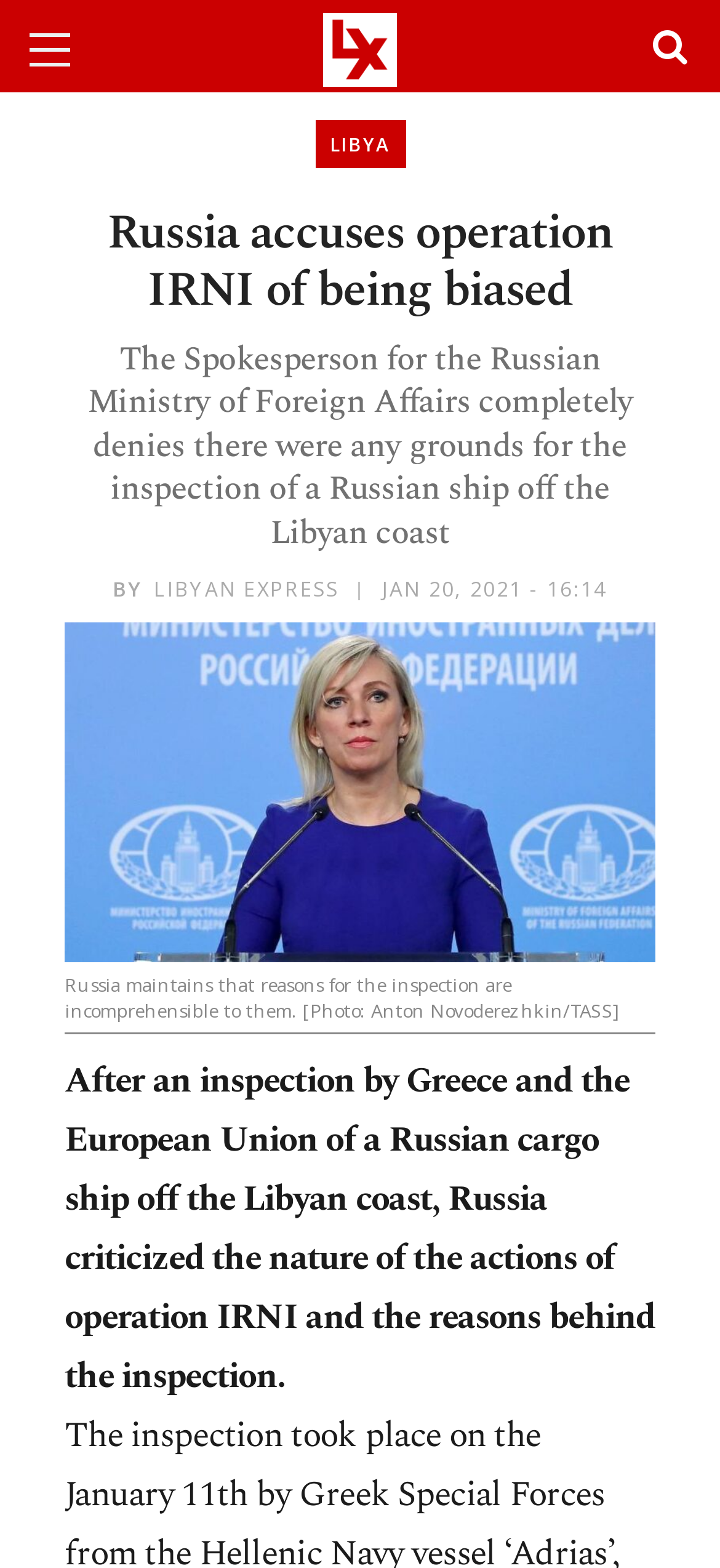Who criticized the nature of the actions?
Look at the image and provide a detailed response to the question.

The heading 'Russia accuses operation IRNI of being biased' and the text 'Russia criticized the nature of the actions of operation IRNI and the reasons behind the inspection.' both suggest that Russia is the one who criticized the nature of the actions.